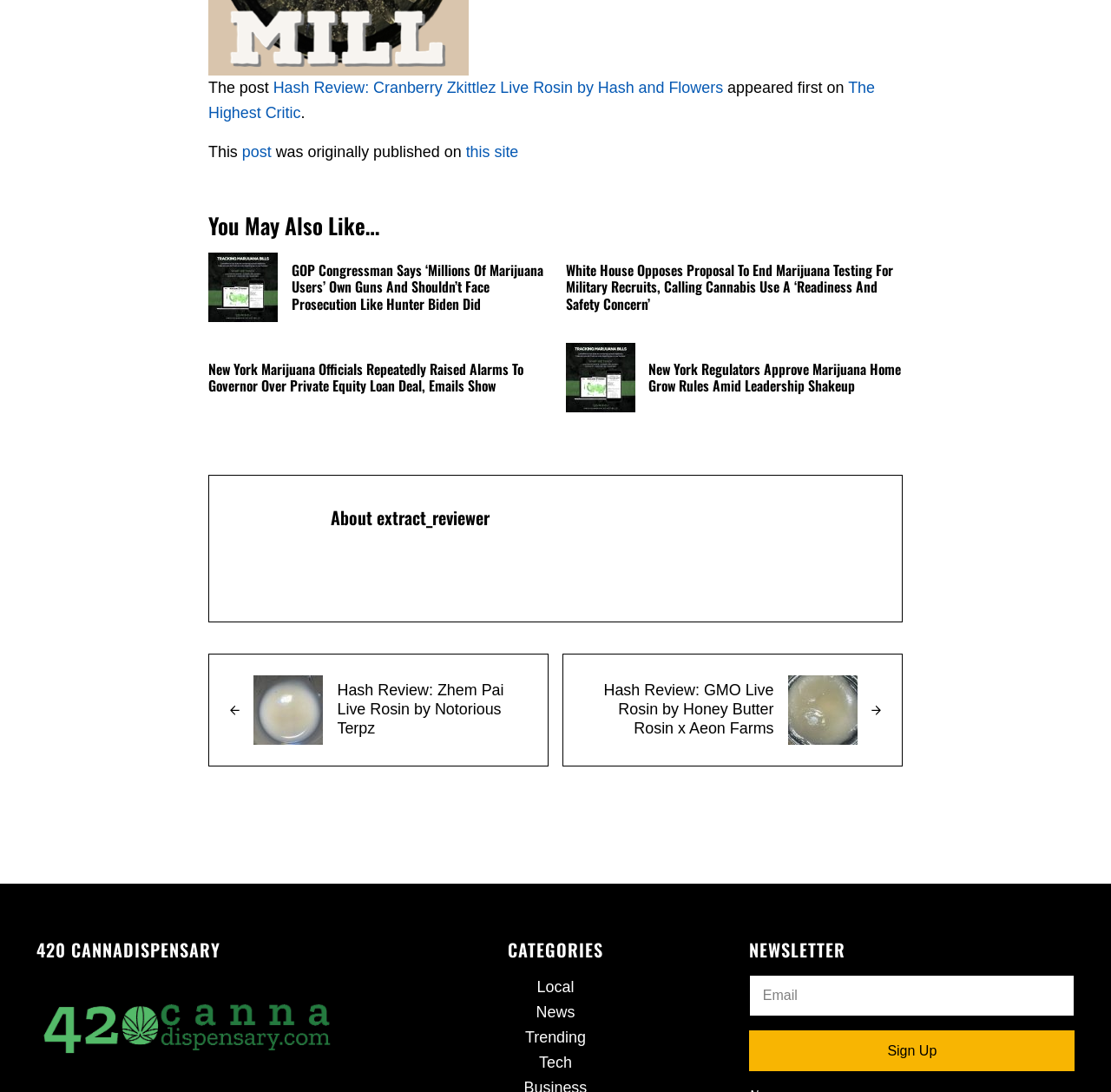Based on the element description post, identify the bounding box coordinates for the UI element. The coordinates should be in the format (top-left x, top-left y, bottom-right x, bottom-right y) and within the 0 to 1 range.

[0.218, 0.131, 0.244, 0.147]